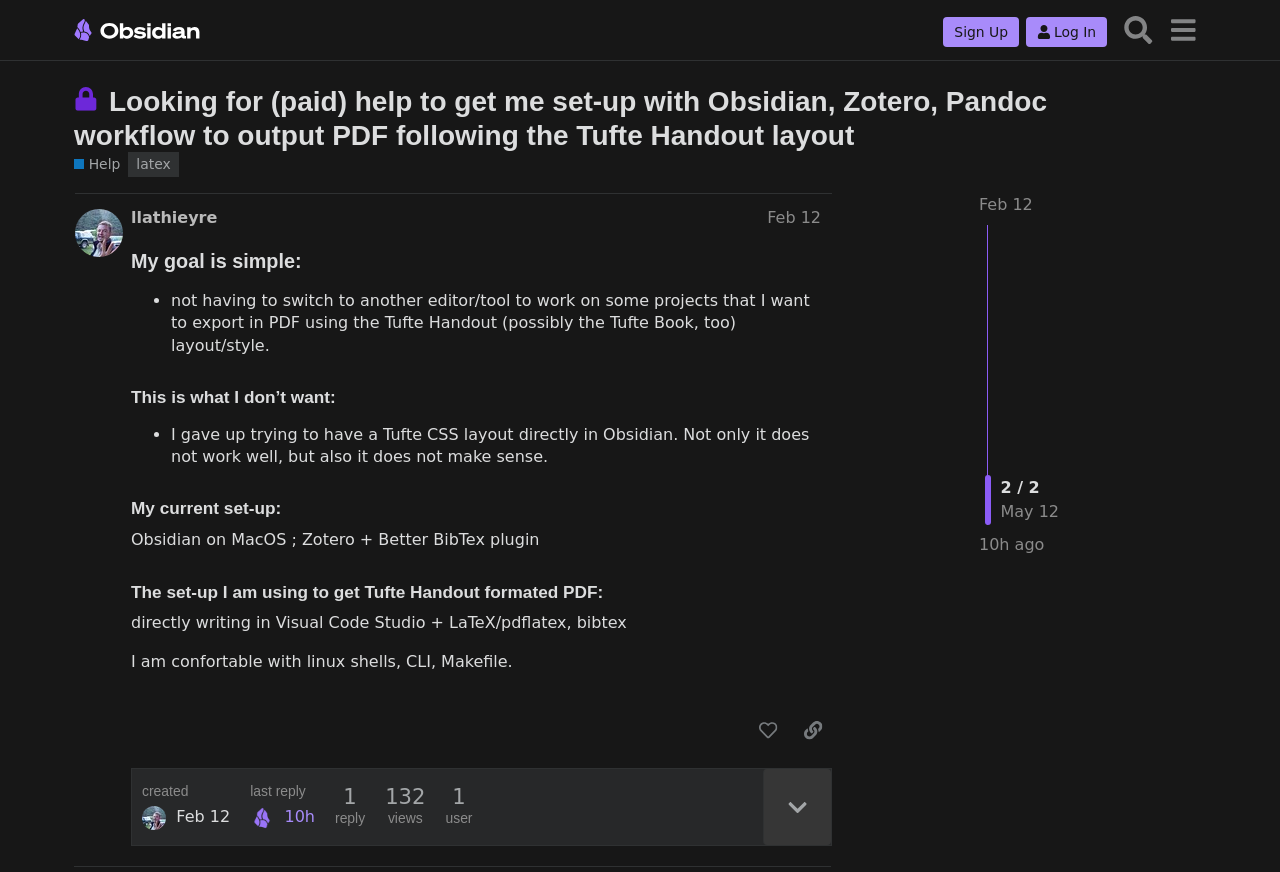Answer the following query with a single word or phrase:
What is the author's preferred method for getting Tufte Handout formatted PDFs?

Directly writing in Visual Code Studio + LaTeX/pdflatex, bibtex